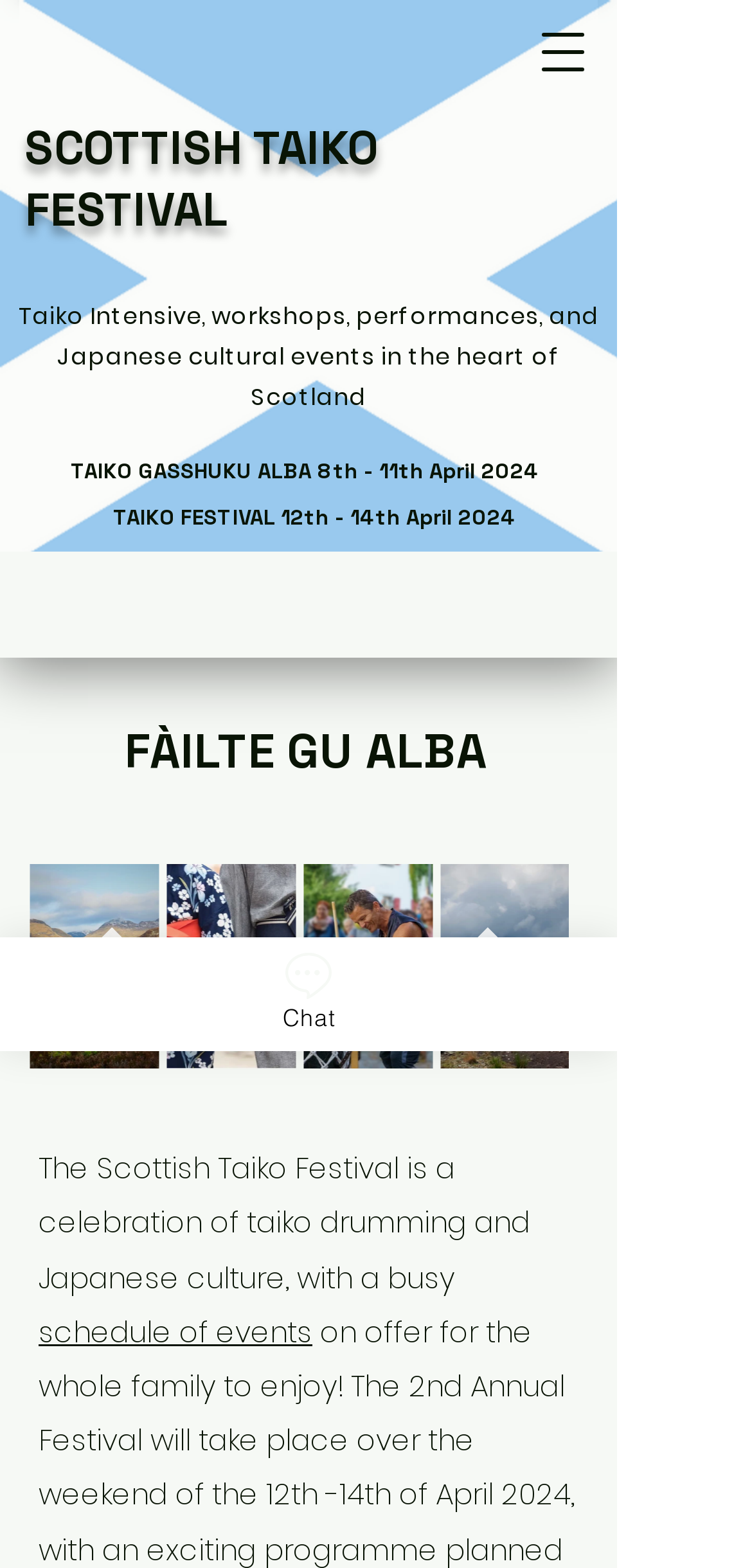What is the theme of the images on the webpage?
Analyze the image and provide a thorough answer to the question.

The images on the webpage, such as 'Razz.jpeg' and 'IMG_8230.jpg', appear to be related to taiko drumming and Japanese culture. This is inferred from the context of the webpage, which is focused on the Scottish Taiko Festival, and the presence of these images alongside text elements that mention taiko drumming and Japanese culture.